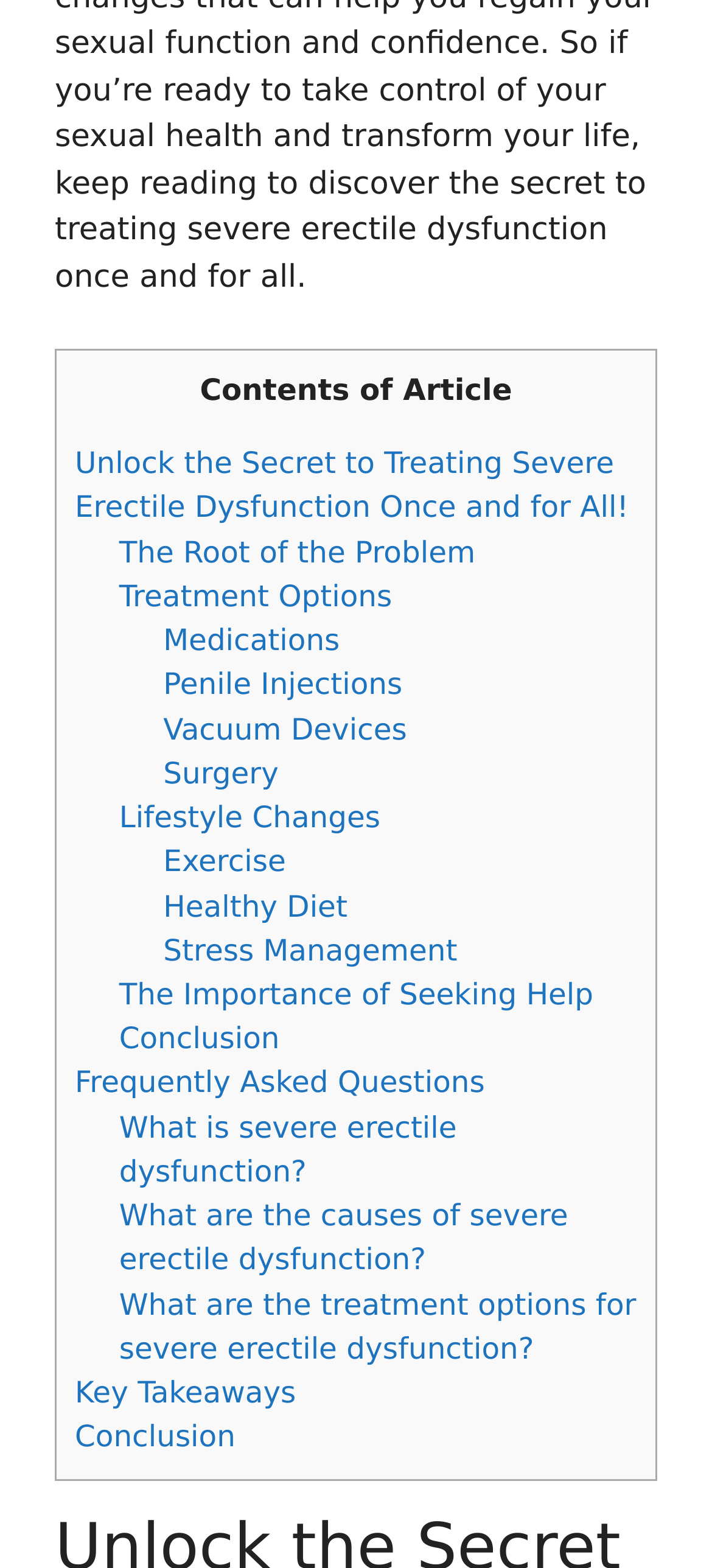Locate the bounding box coordinates of the element to click to perform the following action: 'Check Comments'. The coordinates should be given as four float values between 0 and 1, in the form of [left, top, right, bottom].

None